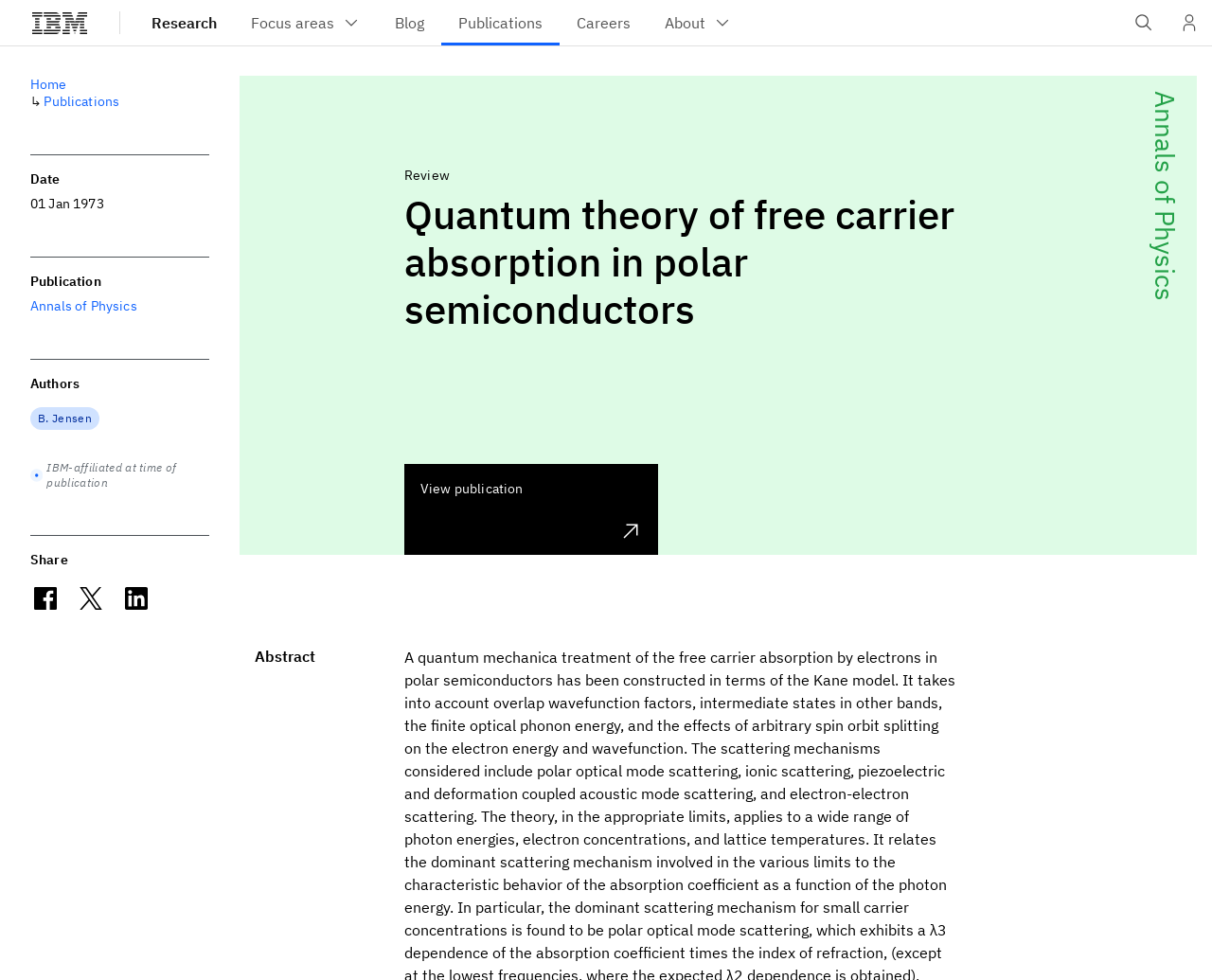Locate the bounding box coordinates of the element I should click to achieve the following instruction: "Click the IBM logo".

[0.027, 0.012, 0.072, 0.034]